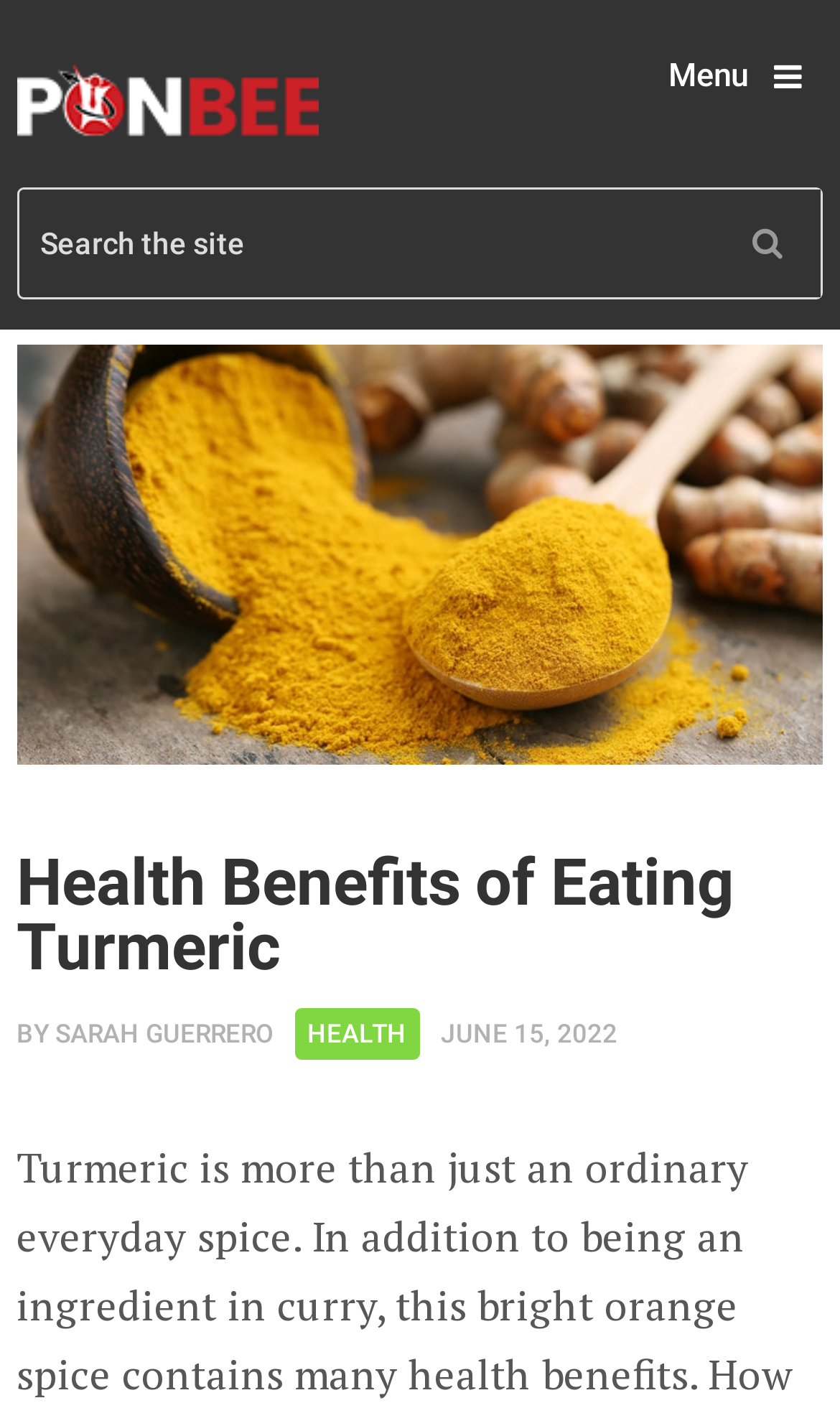Offer a detailed account of what is visible on the webpage.

The webpage is about the health benefits of eating turmeric. At the top left, there is a logo of "PONBEE" with a link to the website's homepage. To the right of the logo, there is a menu link with an icon. Below the logo, there is a search bar where users can input text to search the site. 

On the left side of the page, there is a large image related to eating turmeric, taking up most of the vertical space. Above the image, there is a heading that reads "Health Benefits of Eating Turmeric". Below the heading, there is a byline that indicates the article is written by SARAH GUERRERO, and it is categorized under "HEALTH". The article was published on JUNE 15, 2022.